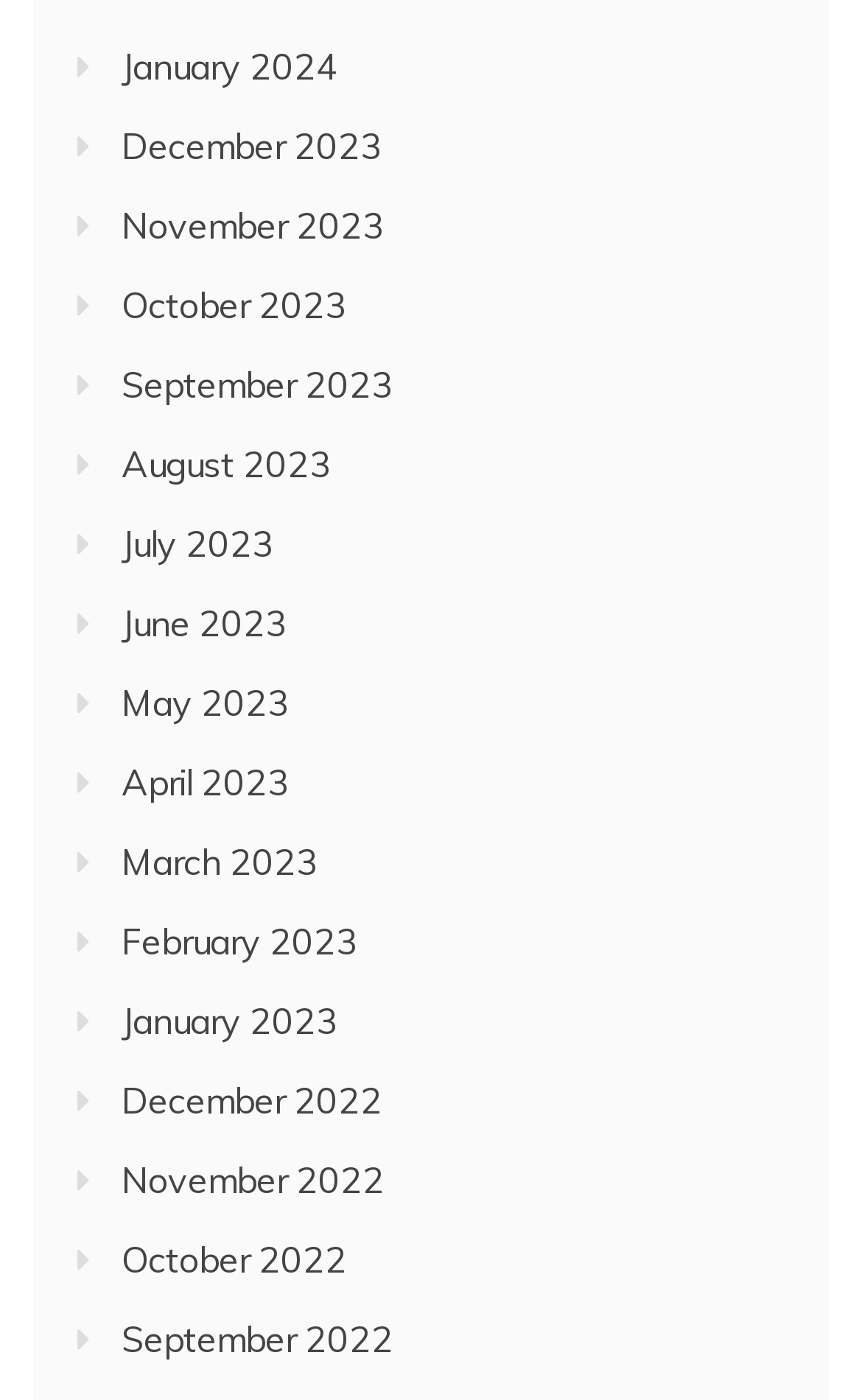What is the earliest month listed?
Using the details shown in the screenshot, provide a comprehensive answer to the question.

By examining the list of links, I can see that the earliest month listed is December 2022, which is the last link in the list.